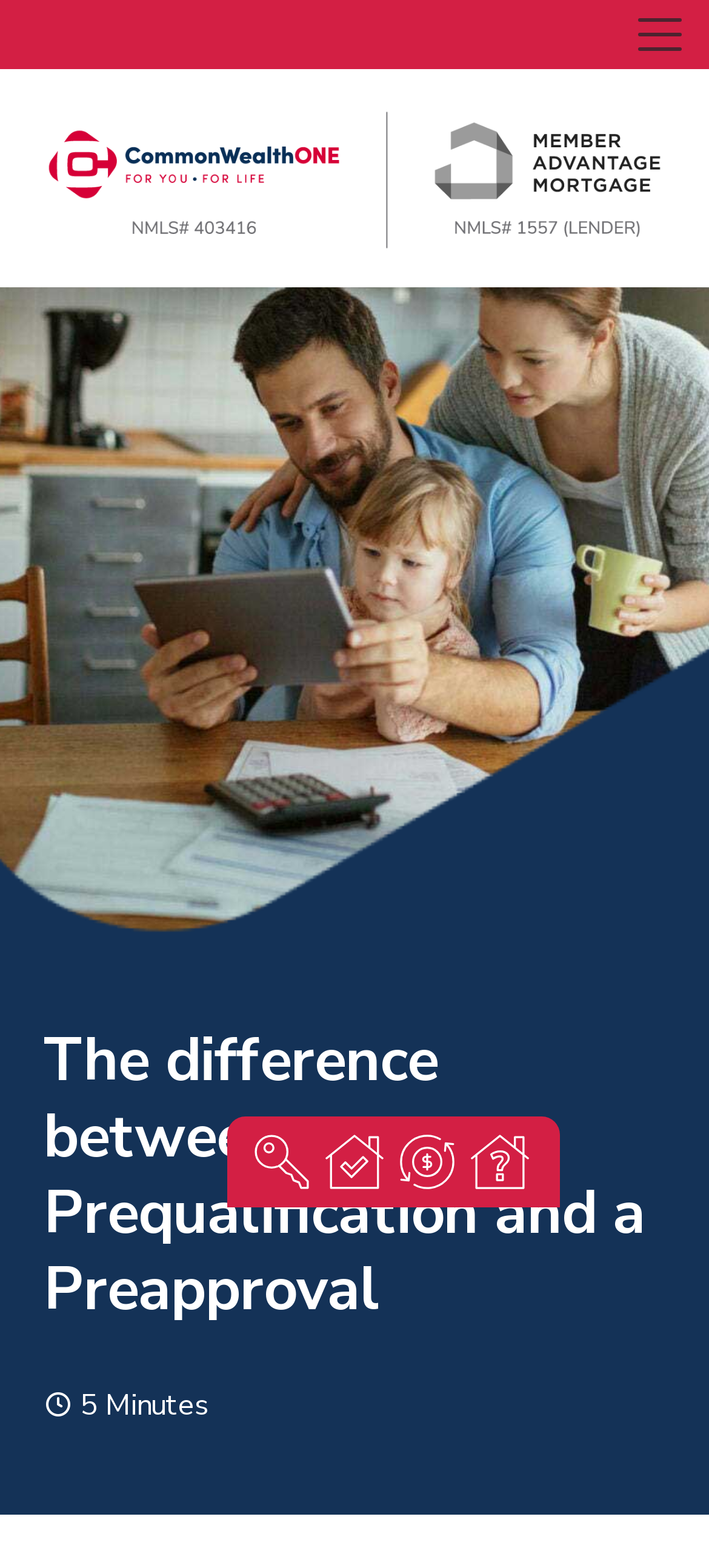Write an exhaustive caption that covers the webpage's main aspects.

The webpage is about the difference between prequalification and preapproval in the mortgage process. At the top, there is a navigation button to toggle the navigation menu. Below the navigation button, there are four links with accompanying icons, aligned horizontally, which are "I want to buy my first home", "I want to purchase a home", "I want to refinance", and "I'm not sure where to start". These links are positioned in the middle of the page, taking up about half of the screen width.

Further down, there is a prominent heading that reads "The difference between a Prequalification and a Preapproval". Below the heading, there is a brief text that indicates the content will take about 5 minutes to read. The main content of the webpage is likely to be a detailed explanation of the difference between prequalification and preapproval, but the exact content is not specified in the accessibility tree.